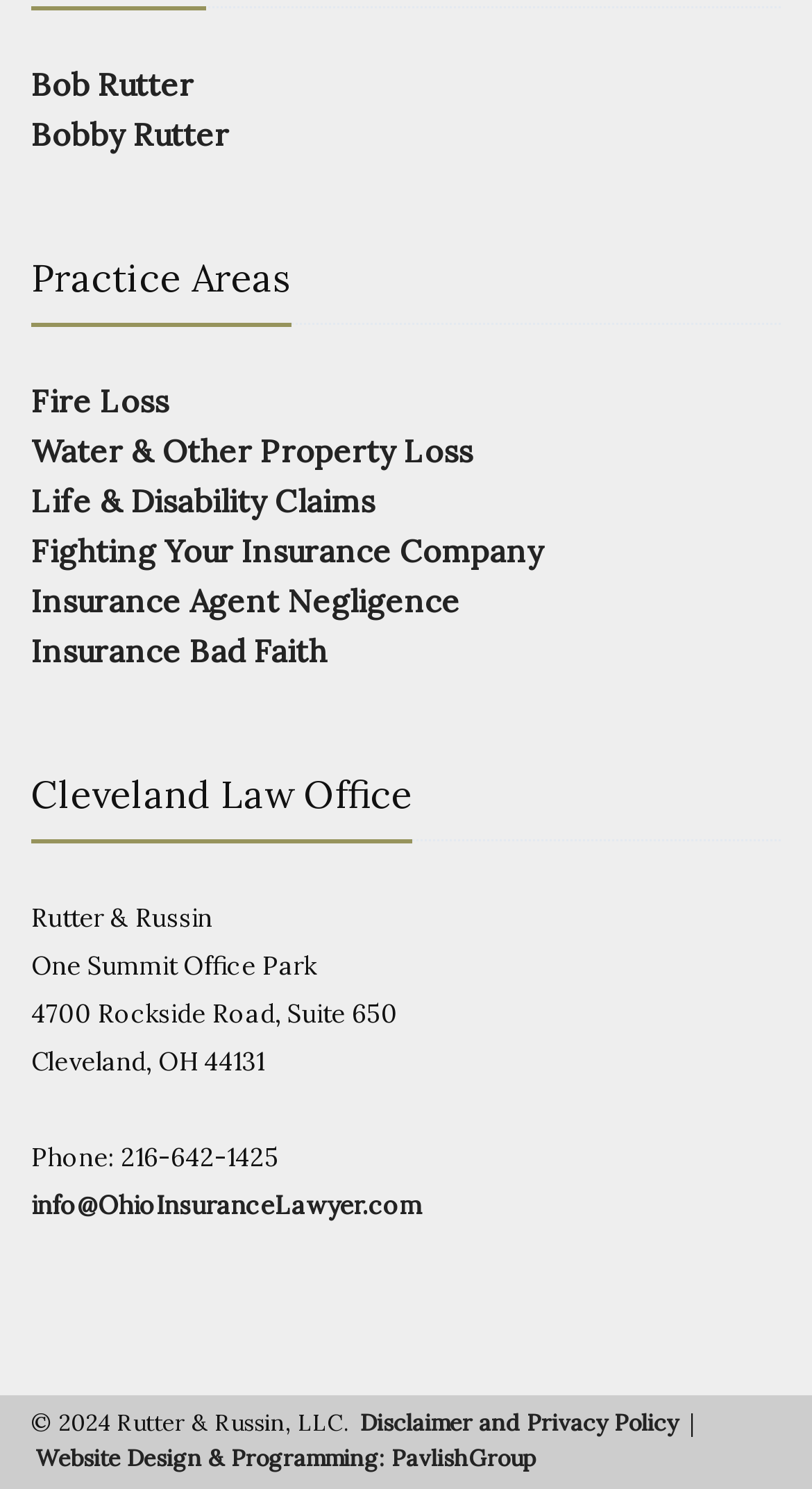Based on the element description Data protection, identify the bounding box coordinates for the UI element. The coordinates should be in the format (top-left x, top-left y, bottom-right x, bottom-right y) and within the 0 to 1 range.

None